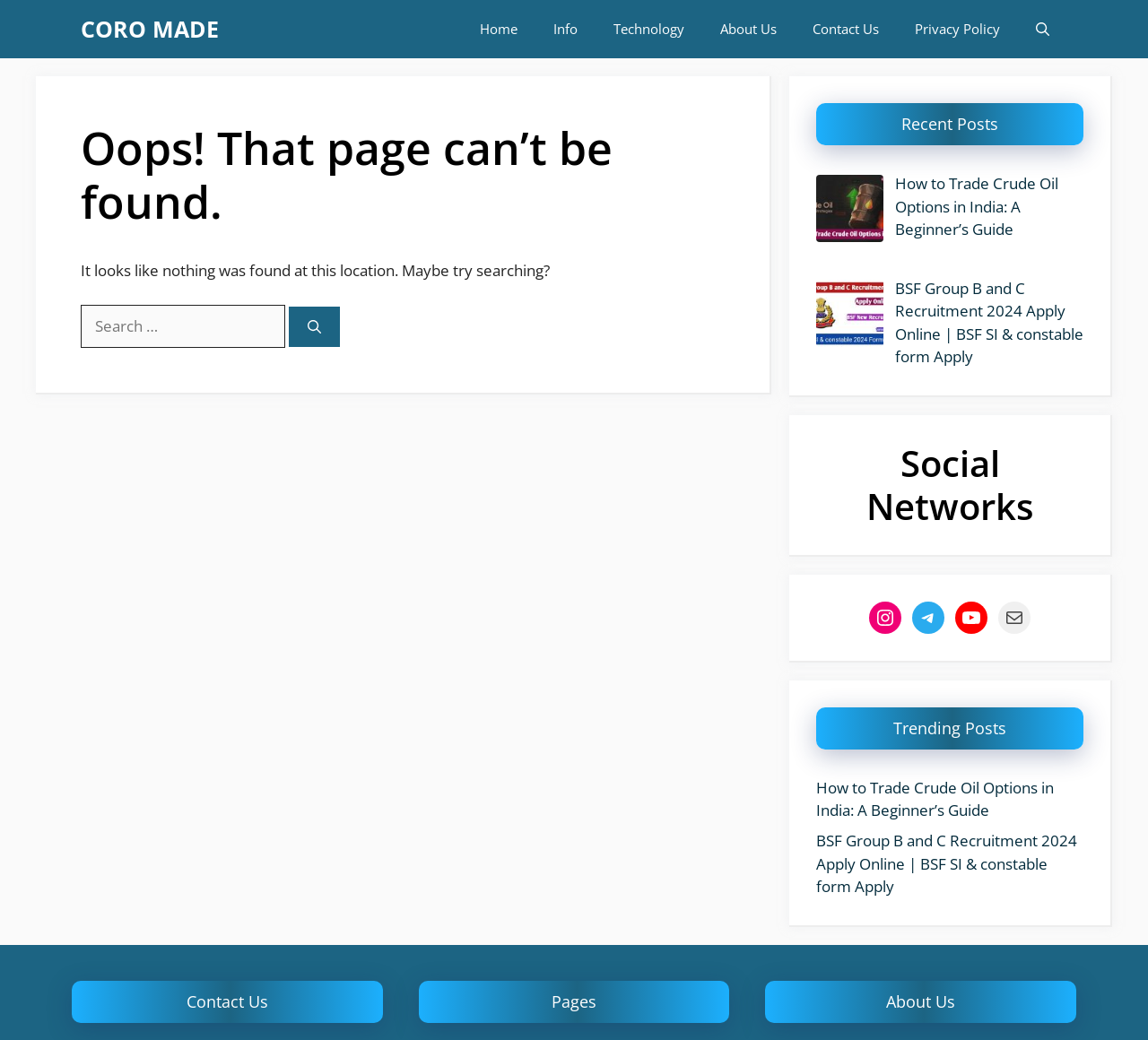What is the main purpose of this webpage?
Give a one-word or short phrase answer based on the image.

Error page